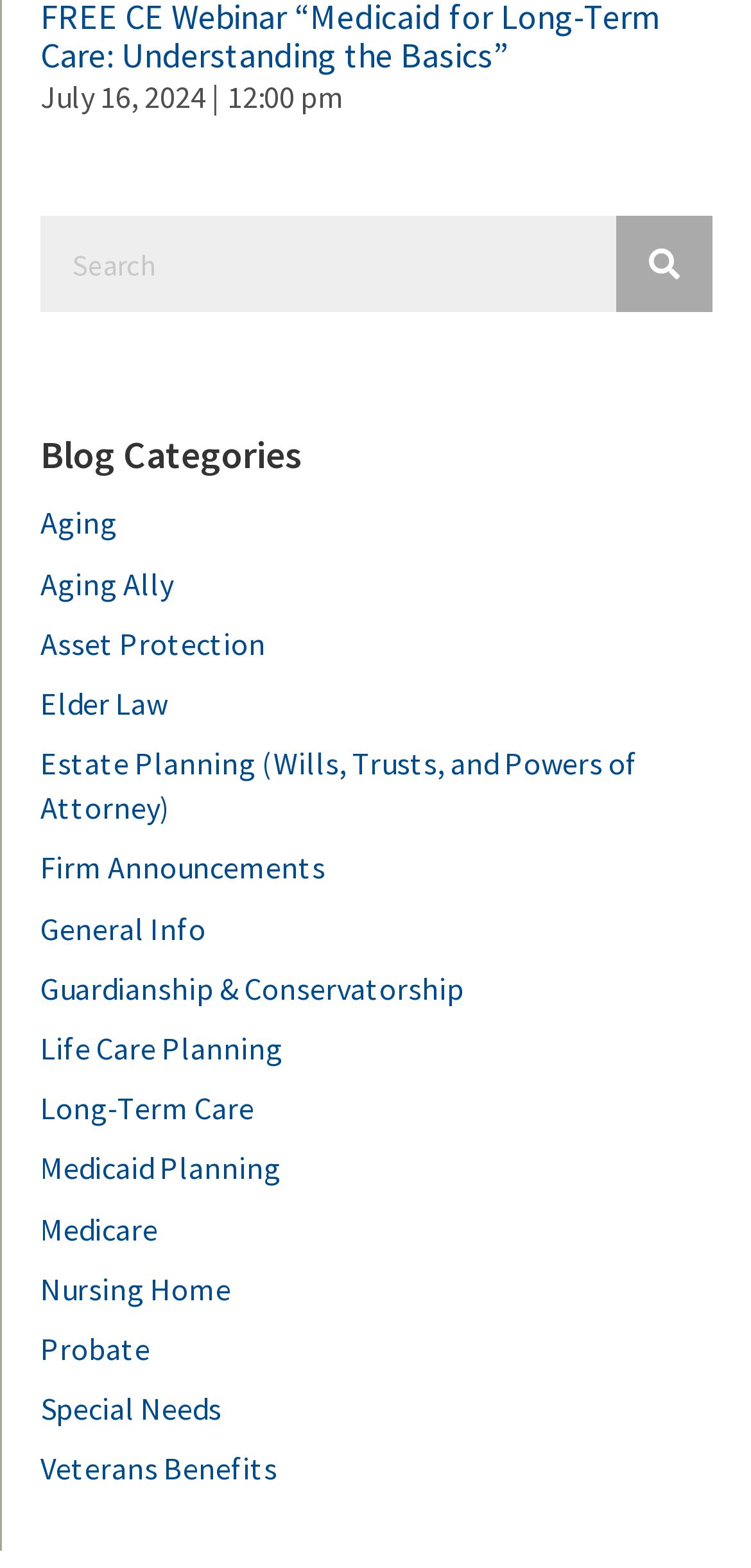Identify the bounding box coordinates of the region that needs to be clicked to carry out this instruction: "Search for a topic". Provide these coordinates as four float numbers ranging from 0 to 1, i.e., [left, top, right, bottom].

[0.054, 0.138, 0.821, 0.199]